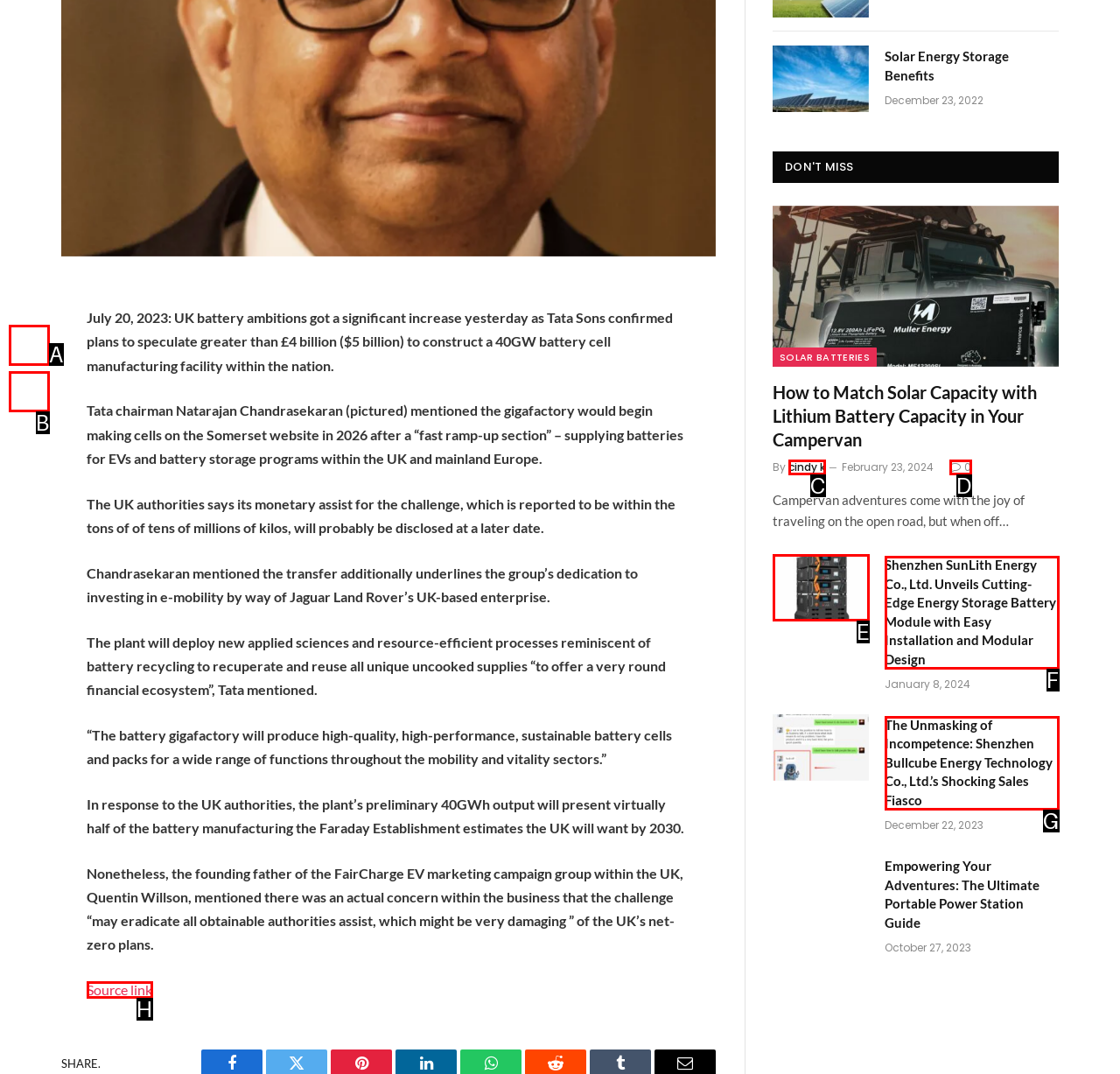Identify the matching UI element based on the description: 0
Reply with the letter from the available choices.

D